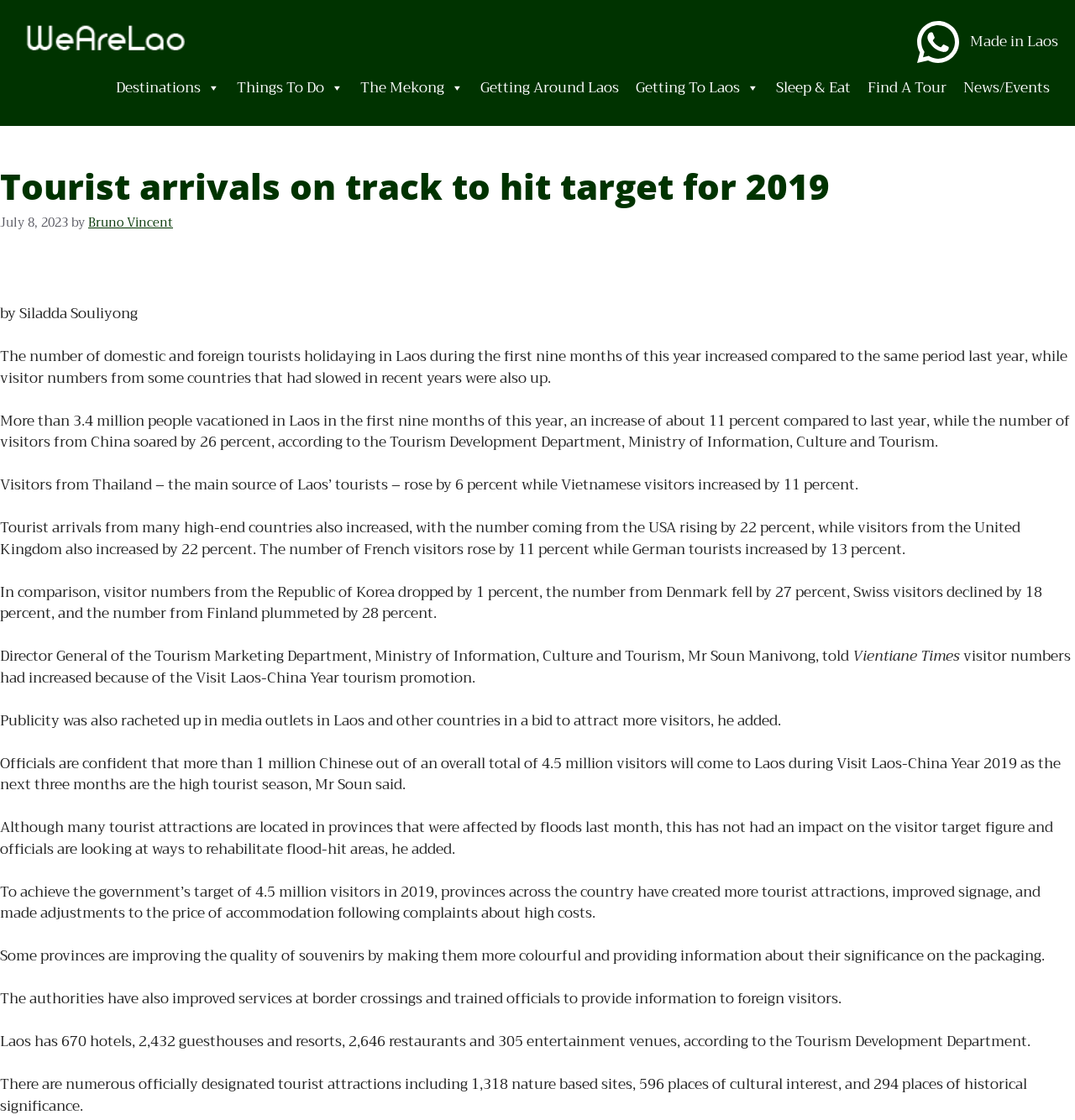Determine the bounding box coordinates for the HTML element described here: "Find A Tour".

[0.799, 0.06, 0.888, 0.097]